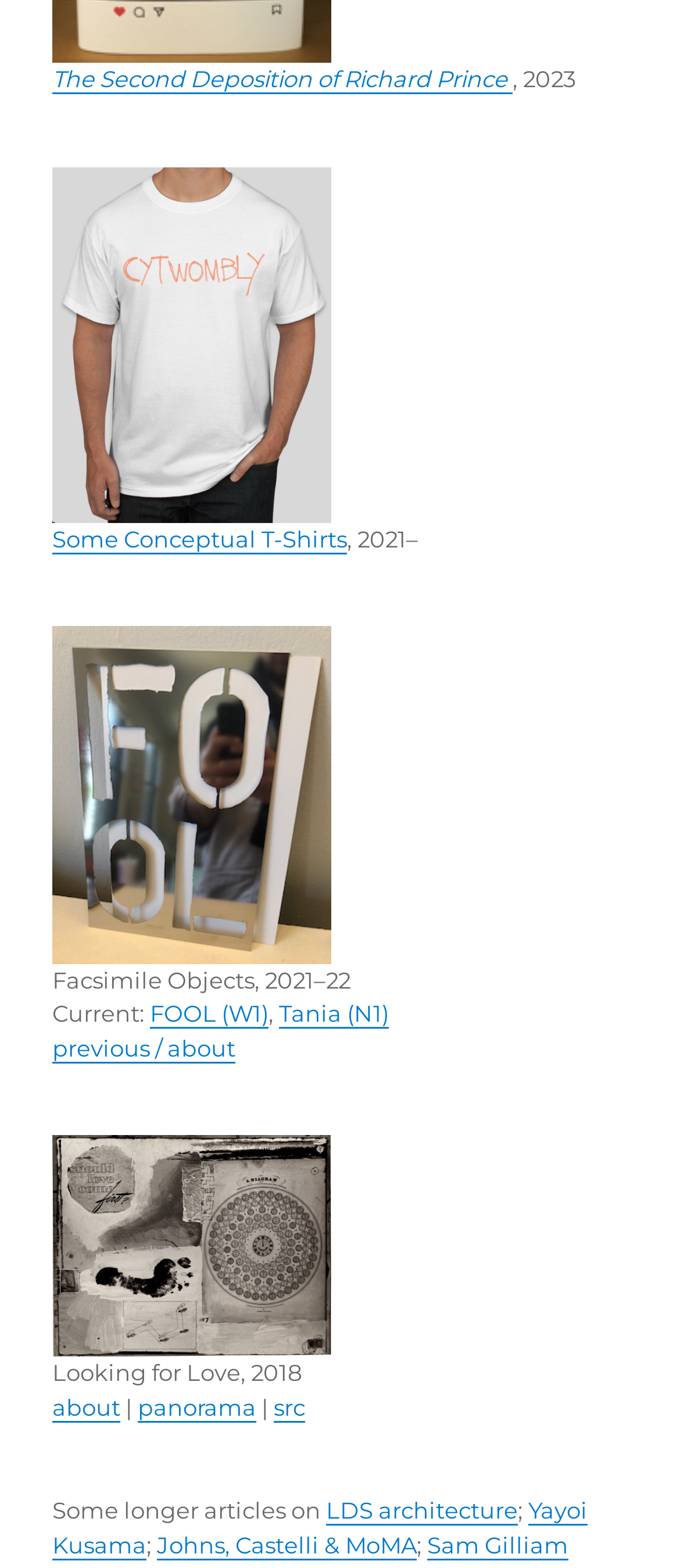Highlight the bounding box coordinates of the element that should be clicked to carry out the following instruction: "Explore Some Conceptual T-Shirts". The coordinates must be given as four float numbers ranging from 0 to 1, i.e., [left, top, right, bottom].

[0.077, 0.335, 0.51, 0.353]